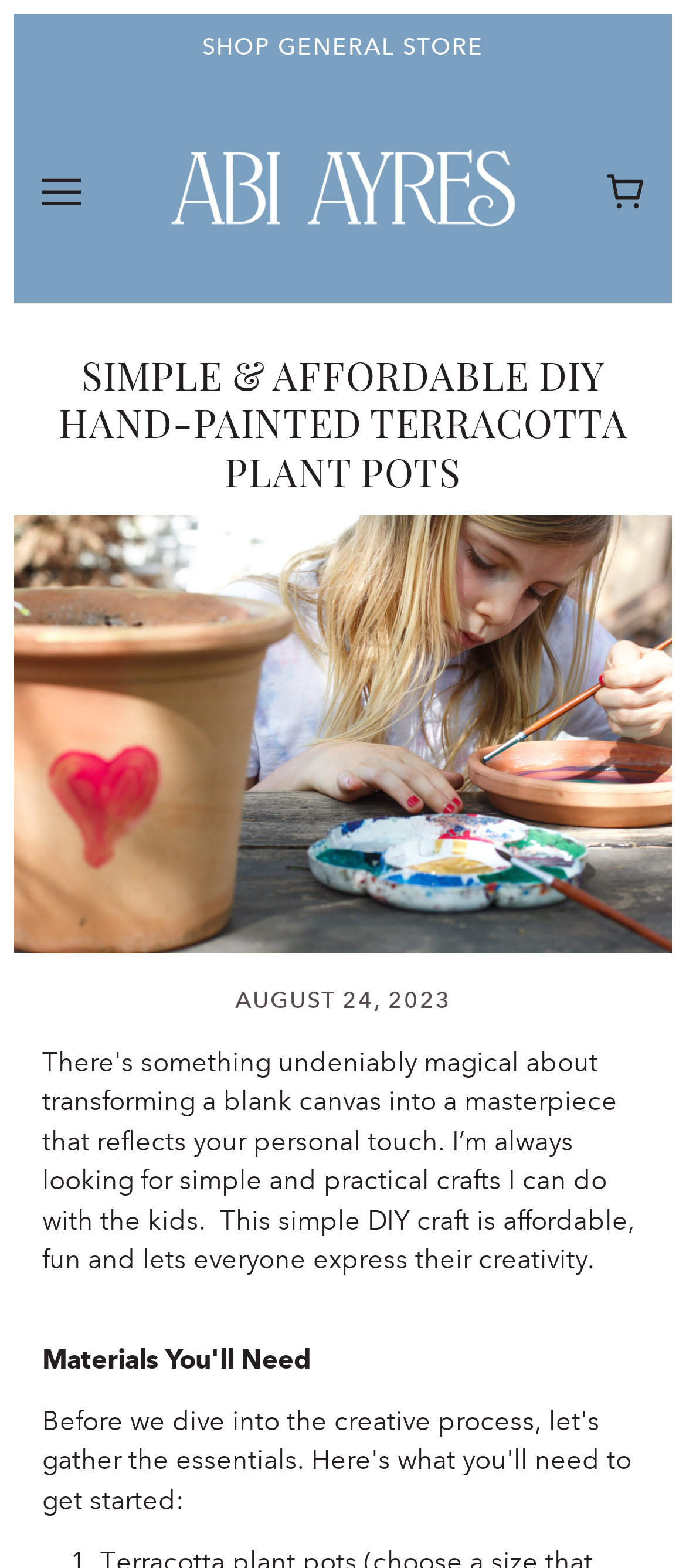What is the theme of the webpage? Based on the image, give a response in one word or a short phrase.

DIY crafts